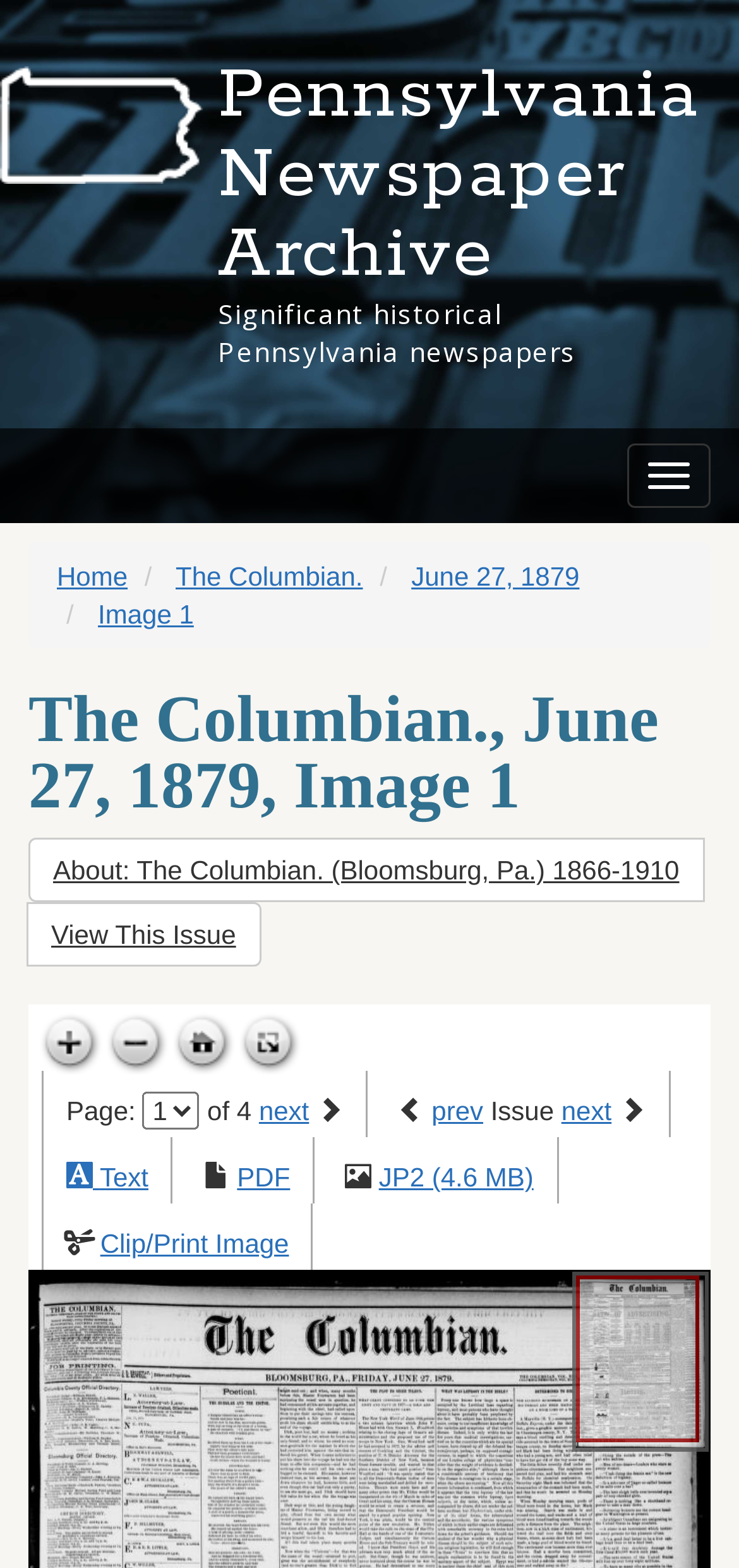Identify the bounding box coordinates for the element you need to click to achieve the following task: "Go to next page". Provide the bounding box coordinates as four float numbers between 0 and 1, in the form [left, top, right, bottom].

[0.35, 0.699, 0.418, 0.718]